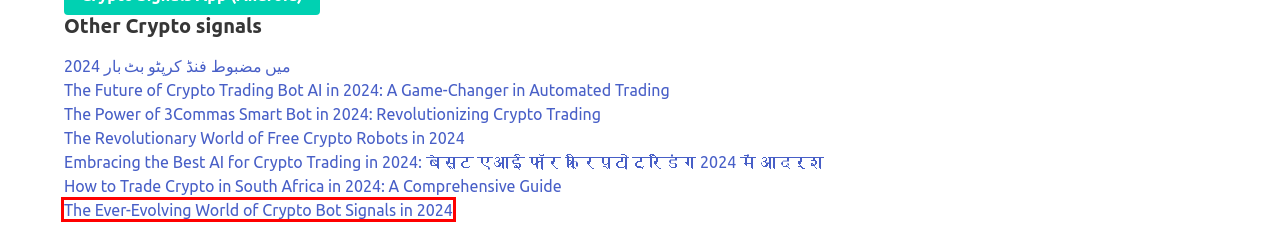You have a screenshot of a webpage with an element surrounded by a red bounding box. Choose the webpage description that best describes the new page after clicking the element inside the red bounding box. Here are the candidates:
A. The Revolutionary World of Free Crypto Robots in 2024
B. Embracing the Best AI for Crypto Trading in 2024: बेस्ट एआई फॉर क्रिप्टो ट्रेडिंग 2024 में आदर्श
C. Crypto trade bot - crypto trade signals - crypto signals - crypto bot
D. The Future of Crypto Trading Bot AI in 2024: A Game-Changer in Automated Trading
E. How to Trade Crypto in South Africa in 2024: A Comprehensive Guide
F. The Power of 3Commas Smart Bot in 2024: Revolutionizing Crypto Trading
G. The Ever-Evolving World of Crypto Bot Signals in 2024
H. 2024 میں مضبوط فنڈ کرپٹو بٹ بار

G